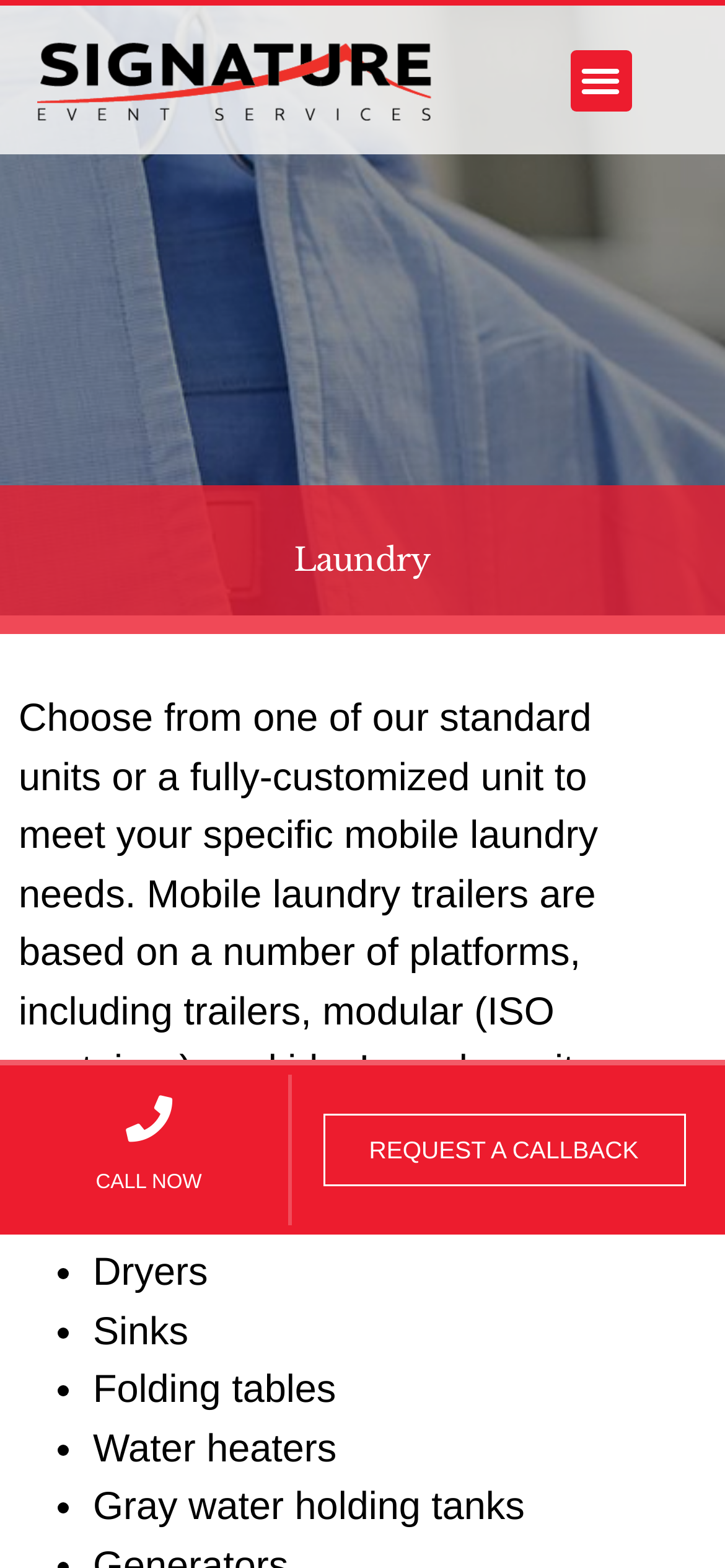What is the alternative to calling now?
Look at the image and respond with a single word or a short phrase.

Request a callback